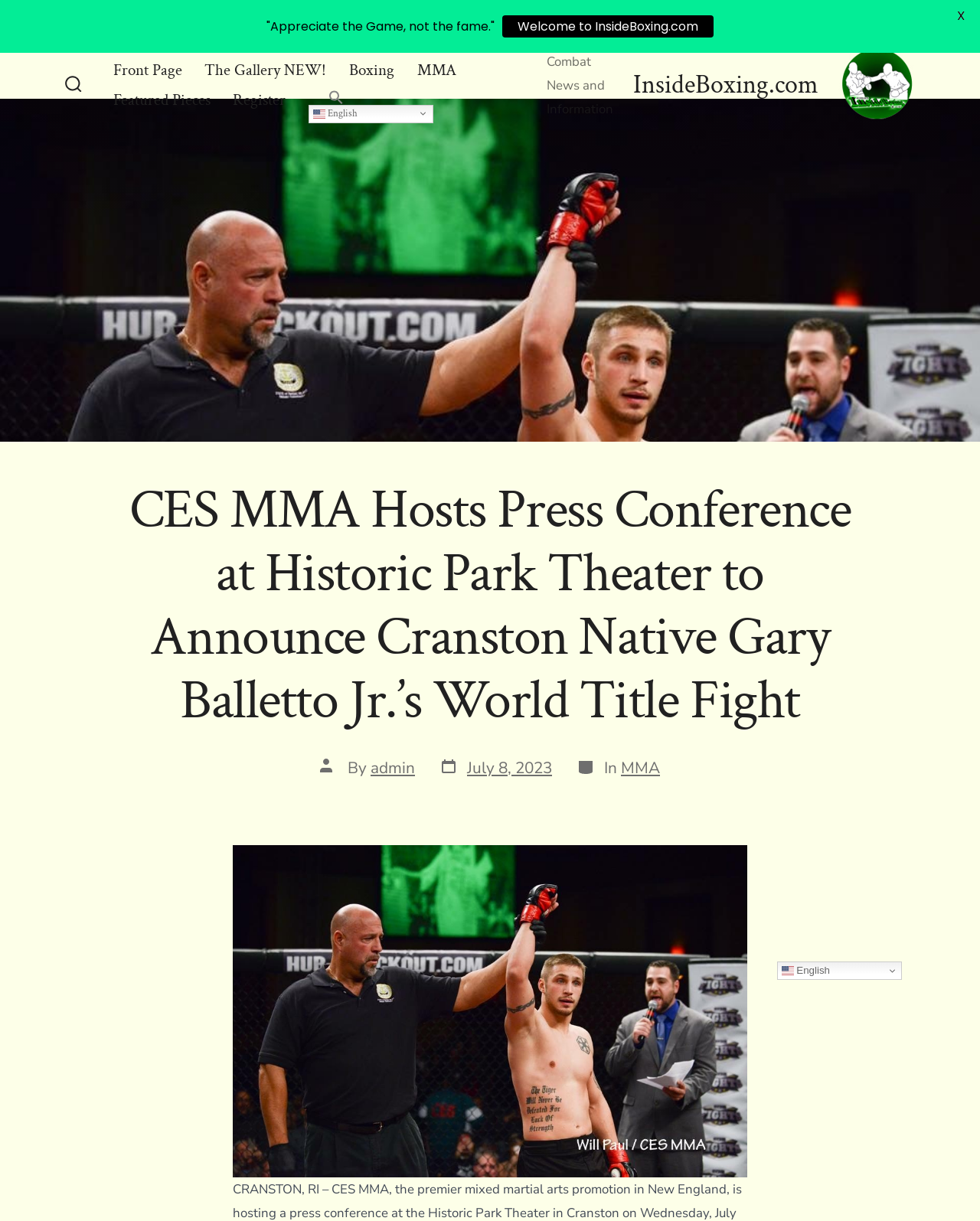Pinpoint the bounding box coordinates of the area that should be clicked to complete the following instruction: "Read the article about CES MMA". The coordinates must be given as four float numbers between 0 and 1, i.e., [left, top, right, bottom].

[0.129, 0.392, 0.871, 0.6]